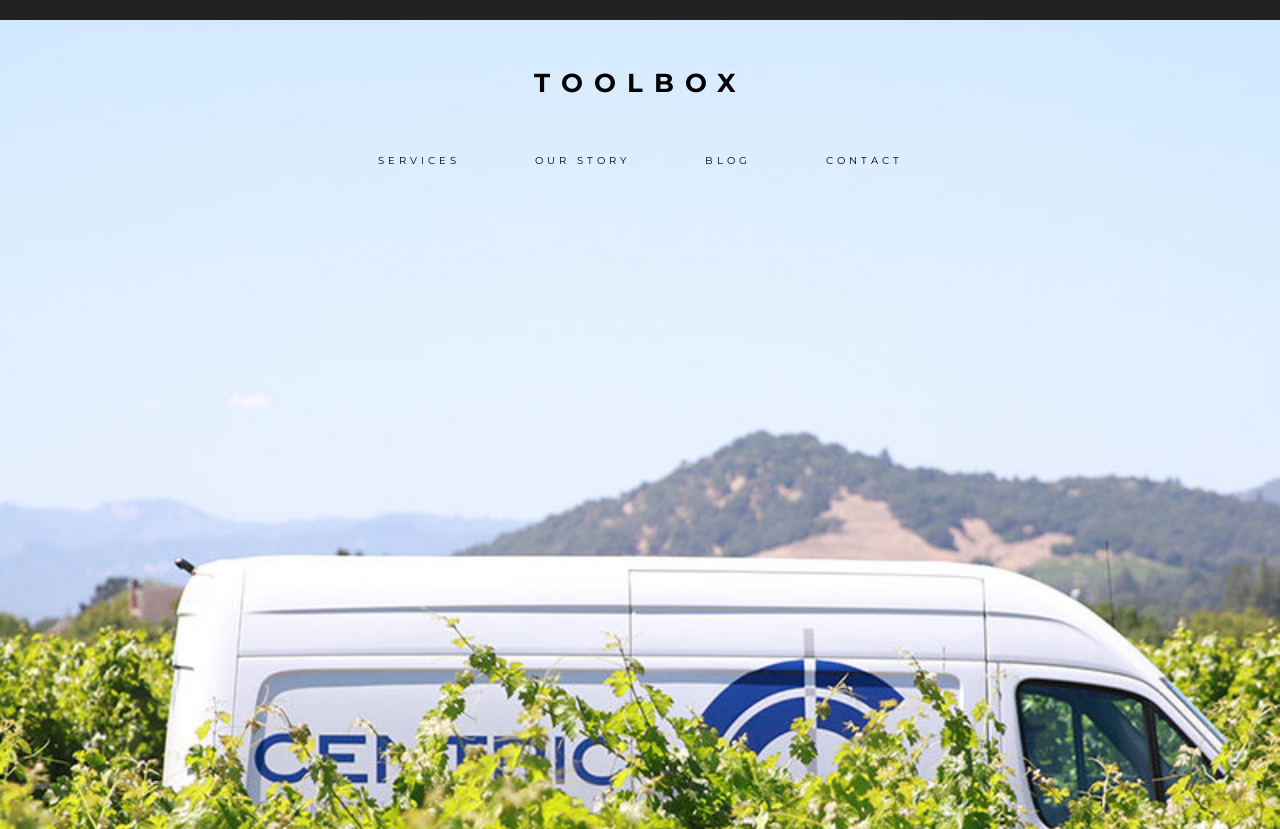What is the first link in the main navigation?
Using the image provided, answer with just one word or phrase.

SERVICES